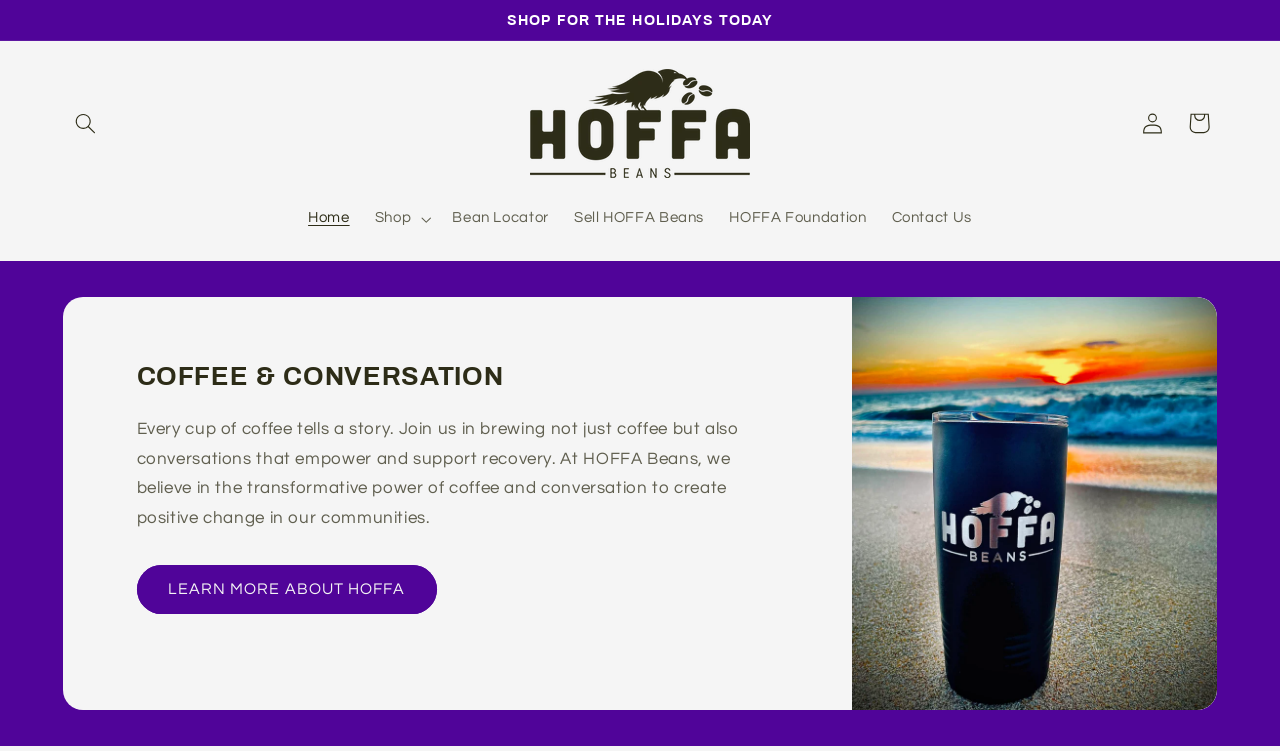Find the bounding box coordinates of the clickable area that will achieve the following instruction: "View shopping cart".

[0.918, 0.133, 0.954, 0.195]